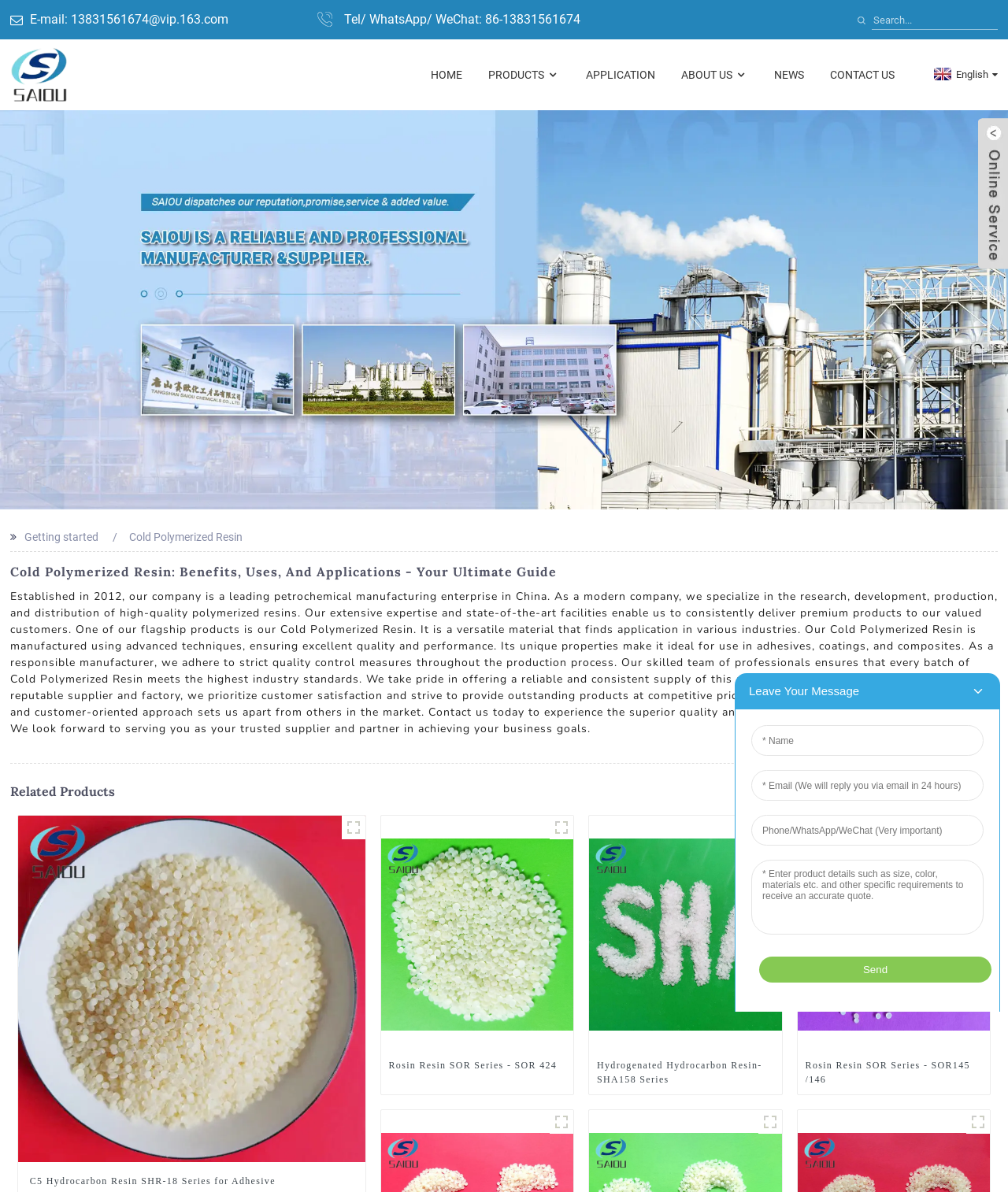What is the main product of the company?
Provide an in-depth answer to the question, covering all aspects.

I determined the main product by reading the heading and the description on the webpage. The heading 'Cold Polymerized Resin: Benefits, Uses, And Applications - Your Ultimate Guide' and the description that follows indicate that Cold Polymerized Resin is a key product of the company.